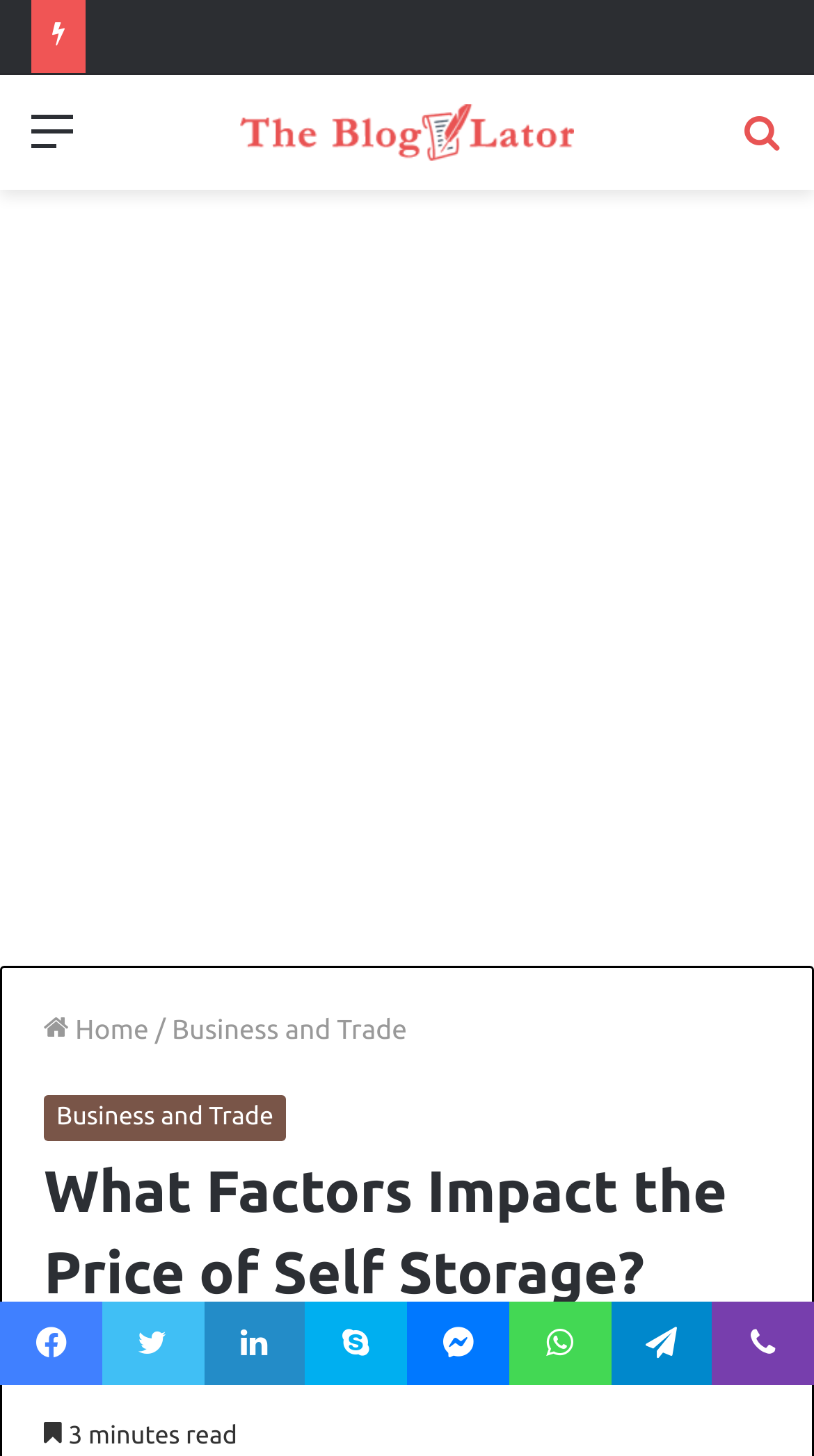Given the element description alt="Photo of The Blogulator", predict the bounding box coordinates for the UI element in the webpage screenshot. The format should be (top-left x, top-left y, bottom-right x, bottom-right y), and the values should be between 0 and 1.

[0.054, 0.931, 0.113, 0.95]